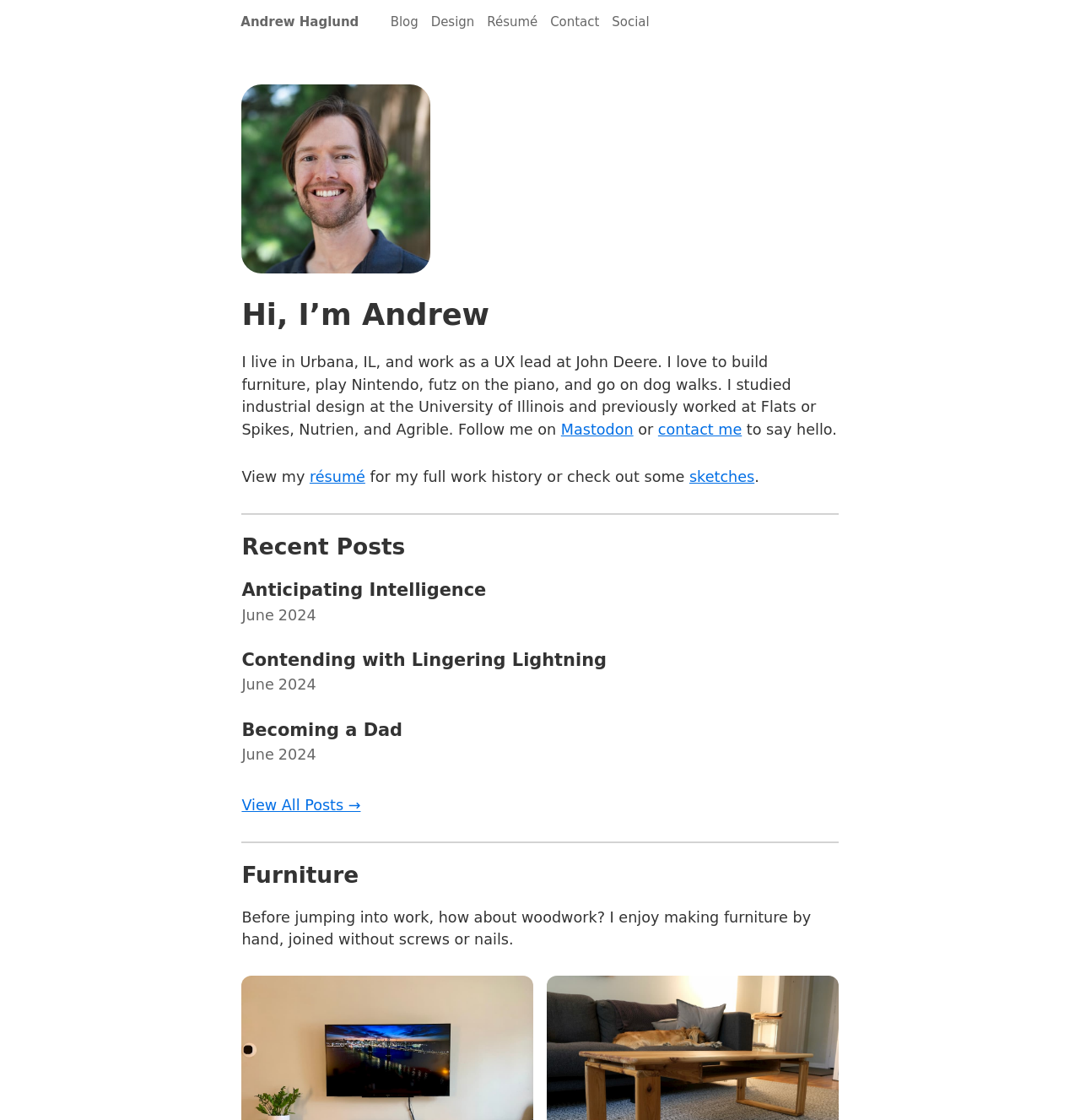Can you find and provide the title of the webpage?

Hi, I’m Andrew